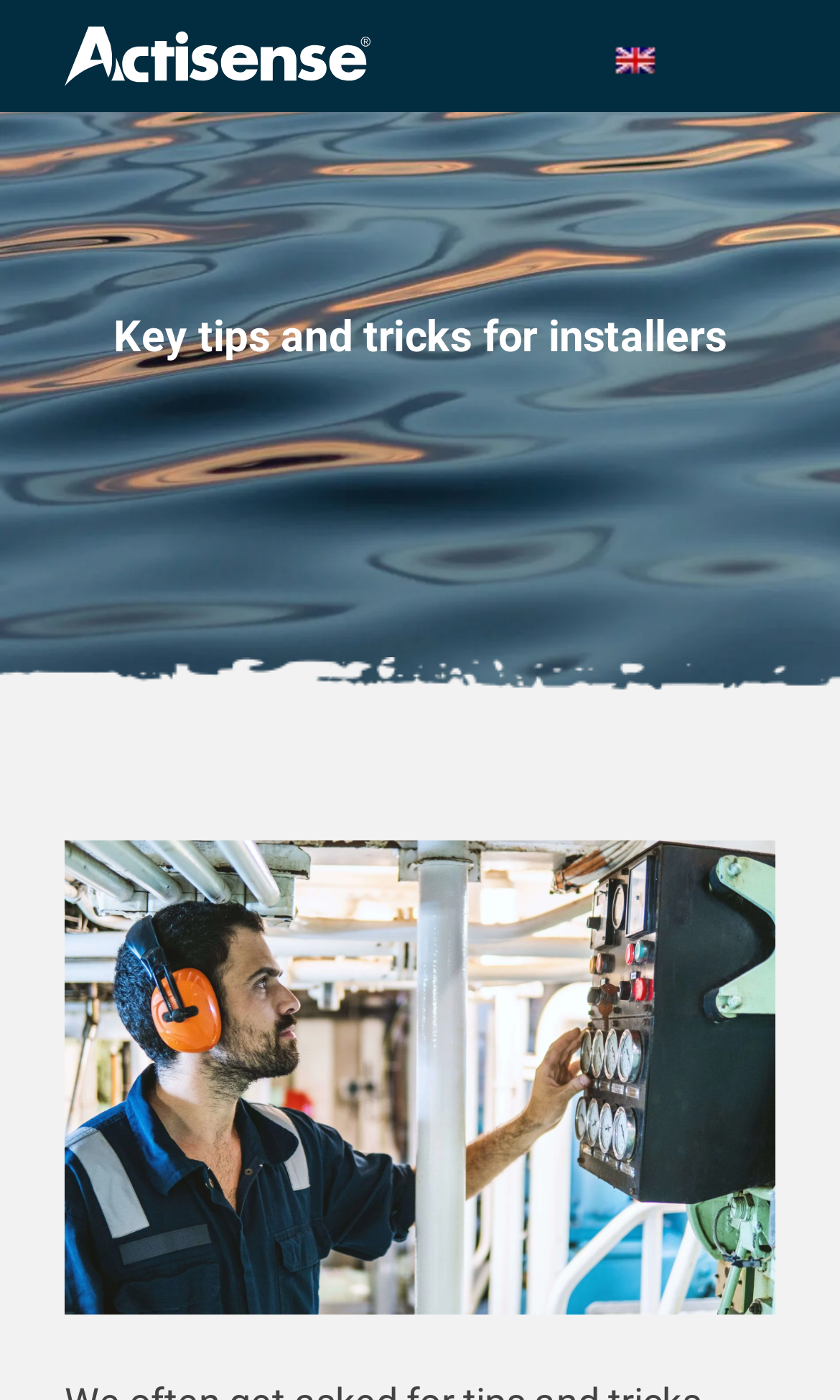Analyze the image and give a detailed response to the question:
What language is the website currently in?

The language of the website is indicated by a link at the top-right corner of the webpage, which is labeled as 'English'. This suggests that the website is currently displaying content in the English language.